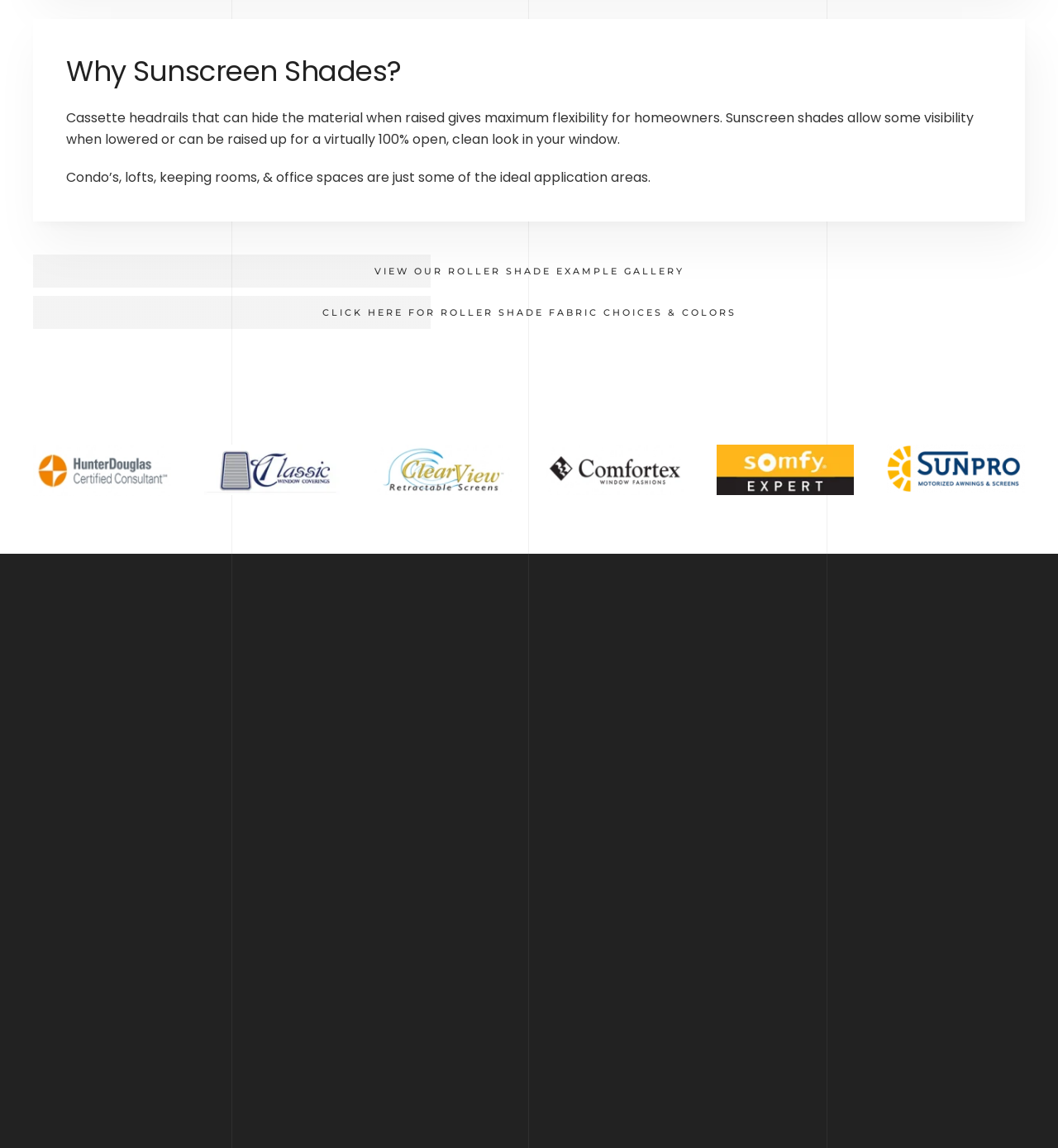What type of content is available in the News & Info section?
Based on the screenshot, respond with a single word or phrase.

Blog posts and articles